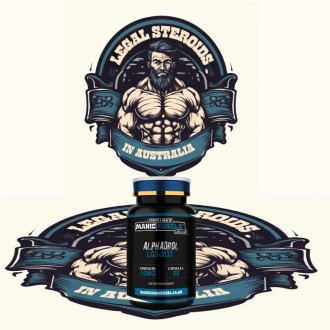Where is LGD-3303 SARM designed for use?
Answer the question with a single word or phrase by looking at the picture.

Australia